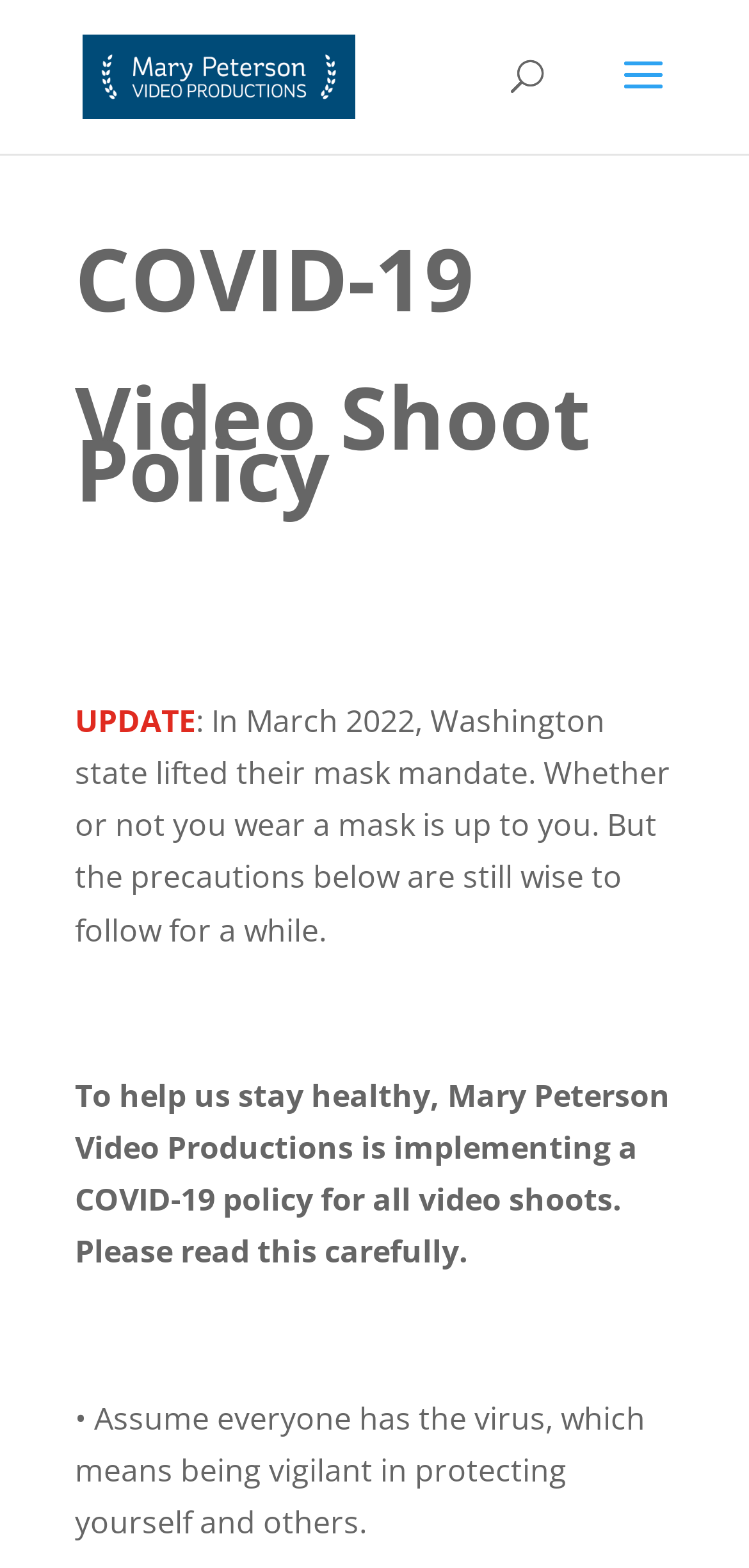What is the purpose of the COVID-19 policy?
Please answer the question as detailed as possible based on the image.

I found the purpose of the COVID-19 policy by reading the StaticText element that says 'To help us stay healthy, Mary Peterson Video Productions is implementing a COVID-19 policy for all video shoots.' This suggests that the policy is intended to help people stay healthy.